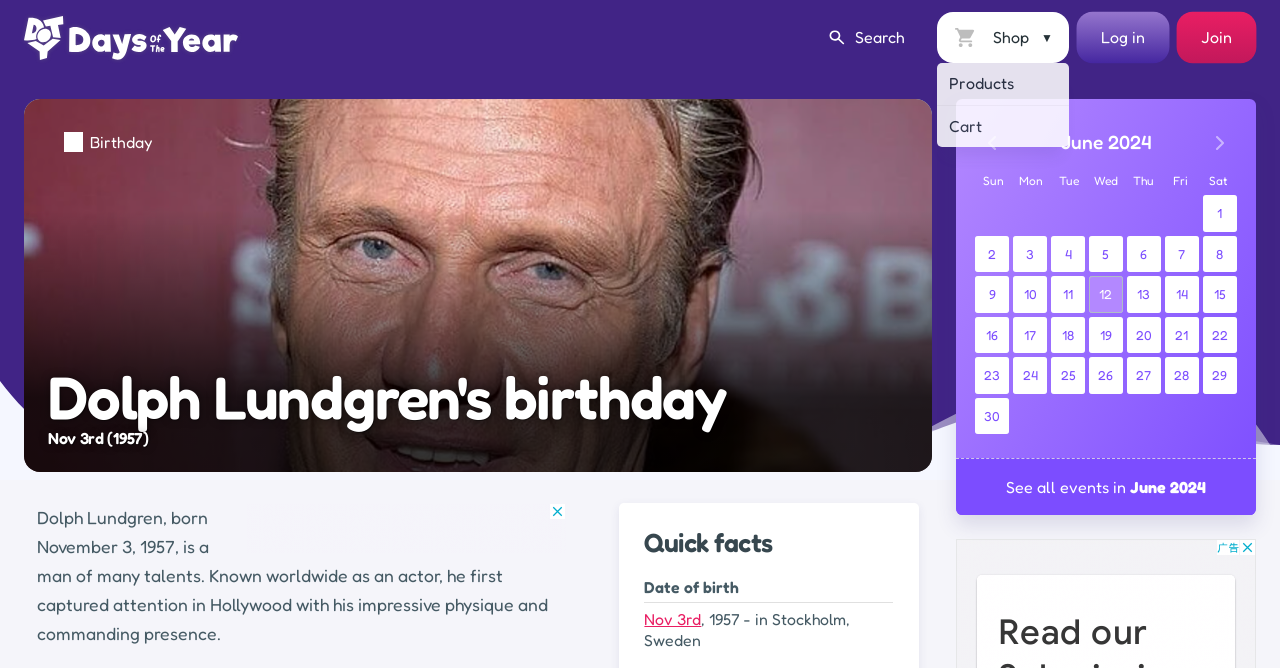Locate and extract the headline of this webpage.

Dolph Lundgren's birthday